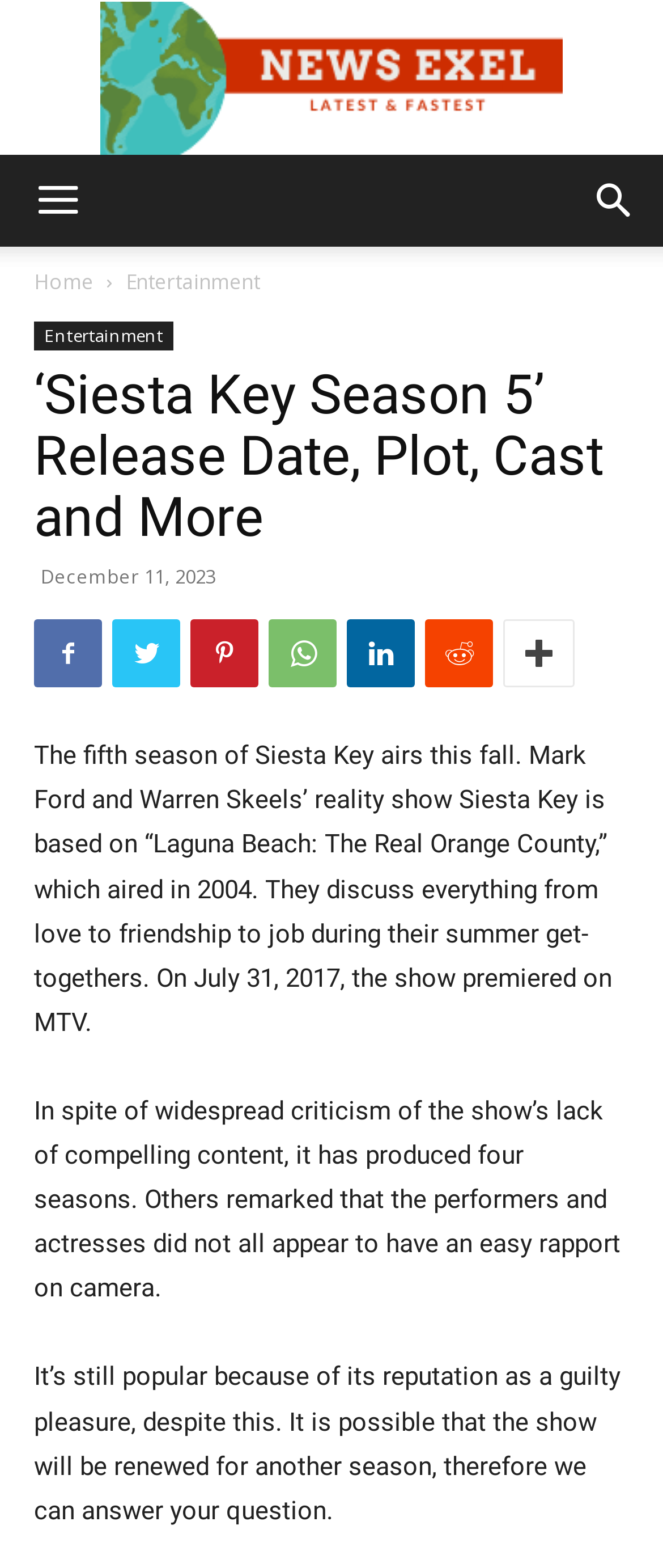Provide the bounding box coordinates for the area that should be clicked to complete the instruction: "Share on Facebook".

[0.287, 0.395, 0.39, 0.439]